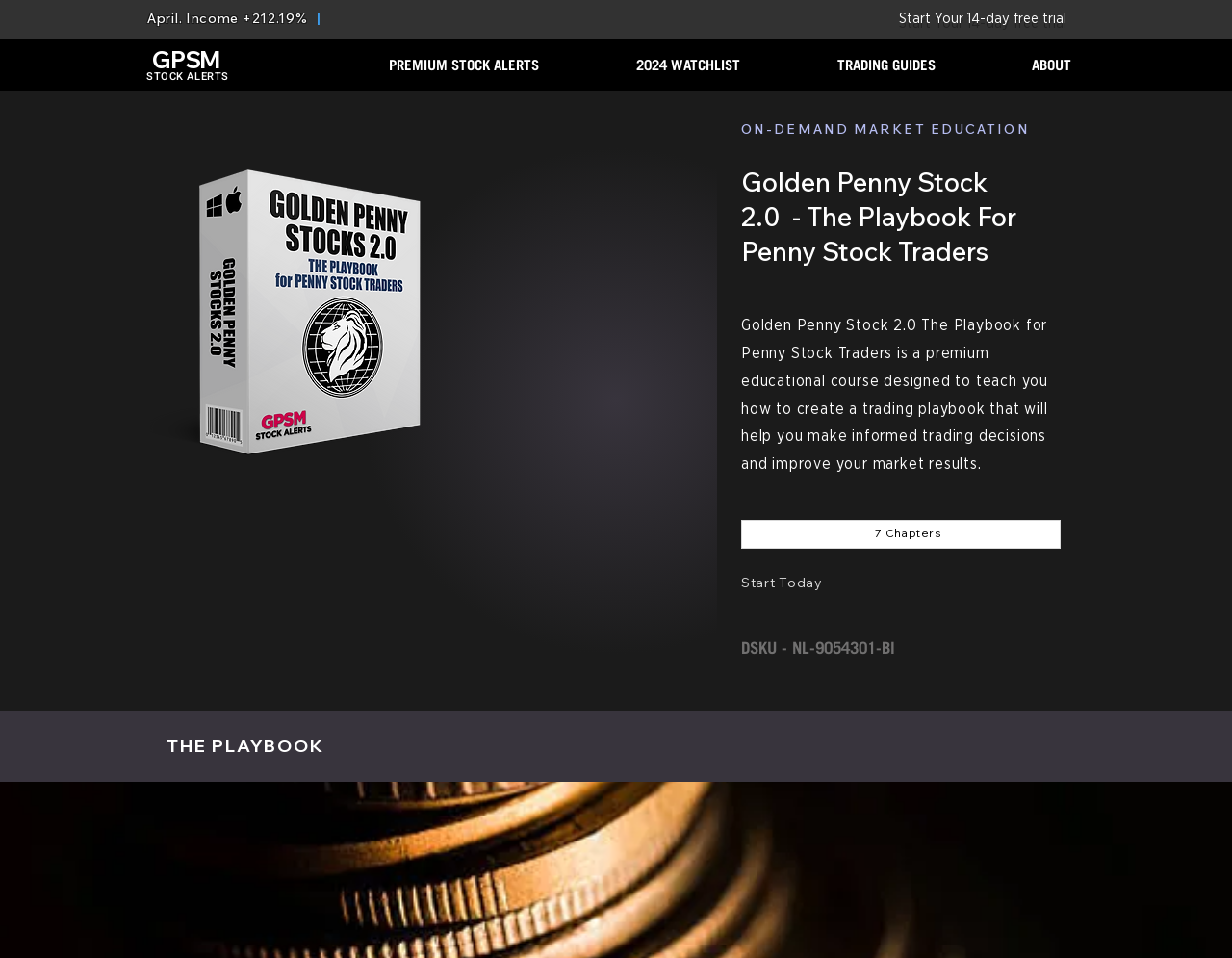Answer this question using a single word or a brief phrase:
What is the name of the stock alerts service?

GPSM